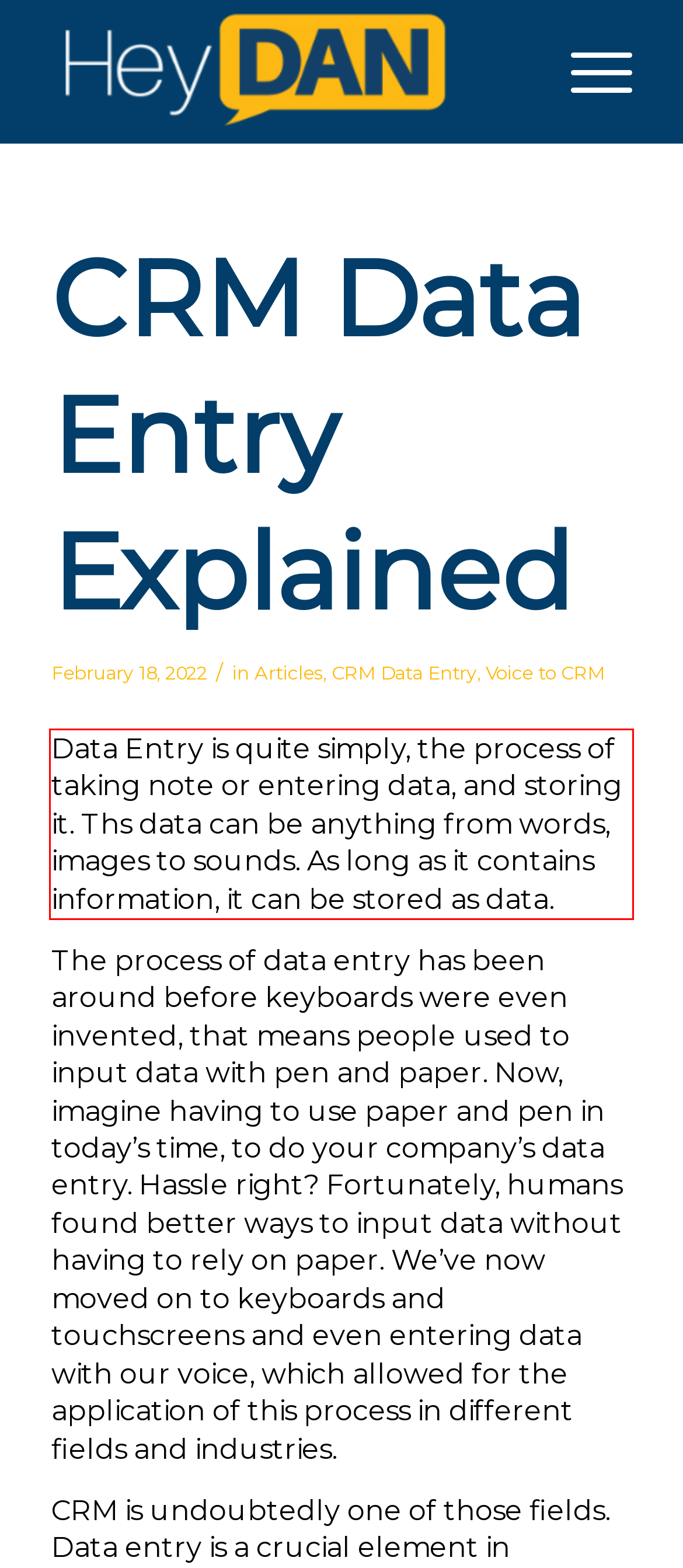Analyze the red bounding box in the provided webpage screenshot and generate the text content contained within.

Data Entry is quite simply, the process of taking note or entering data, and storing it. Ths data can be anything from words, images to sounds. As long as it contains information, it can be stored as data.